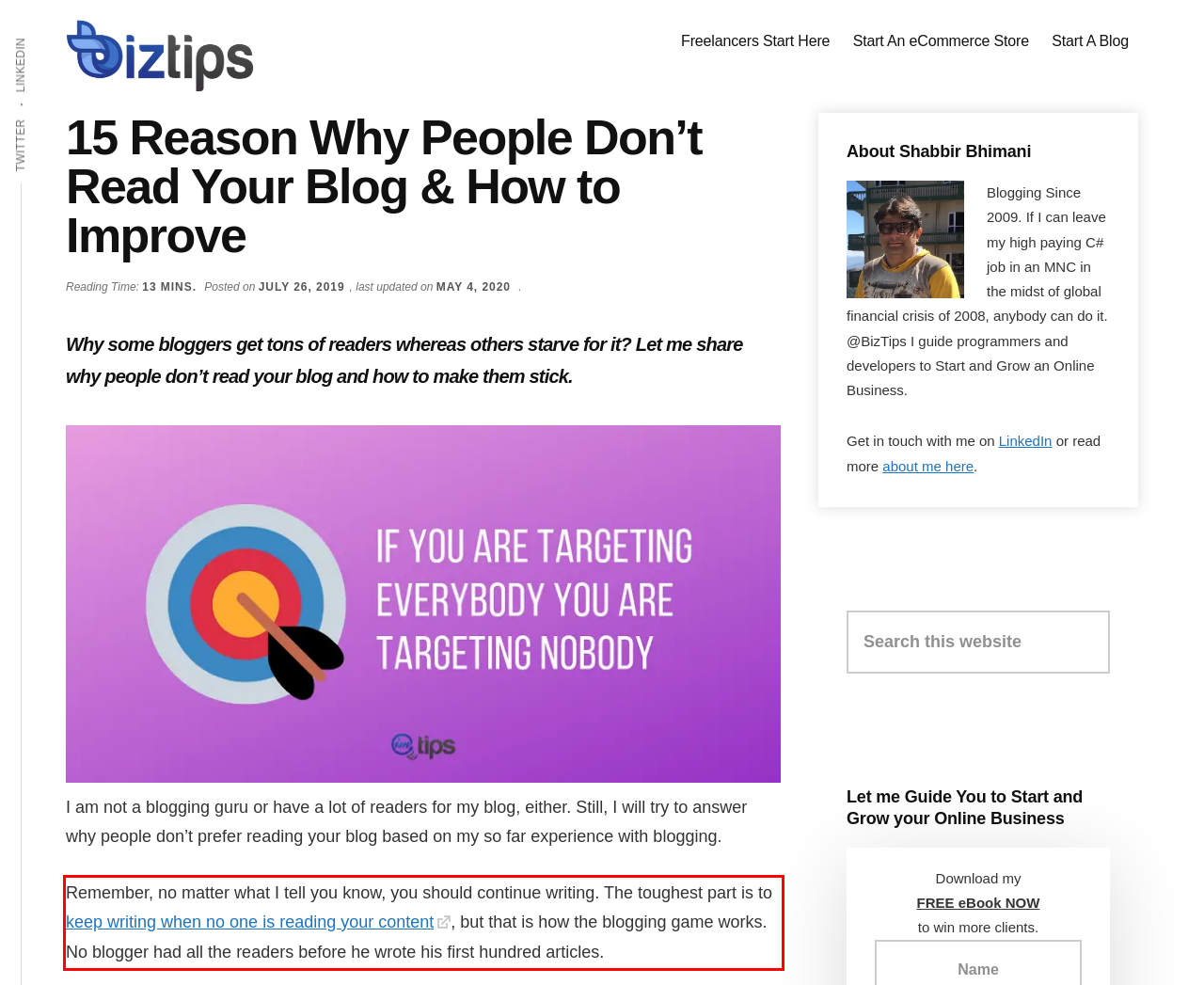Observe the screenshot of the webpage, locate the red bounding box, and extract the text content within it.

Remember, no matter what I tell you know, you should continue writing. The toughest part is to keep writing when no one is reading your content, but that is how the blogging game works. No blogger had all the readers before he wrote his first hundred articles.